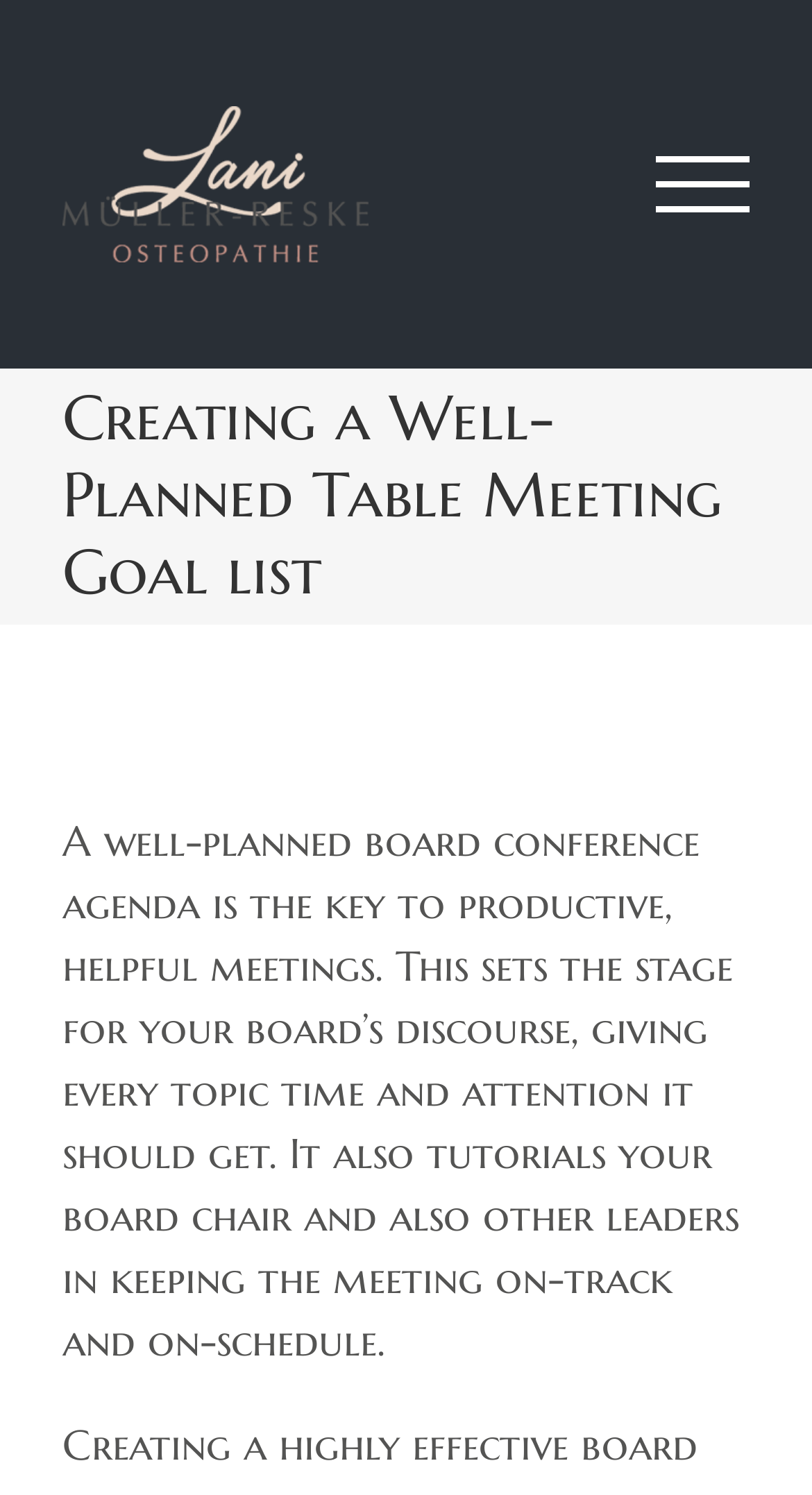Please extract the webpage's main title and generate its text content.

Creating a Well-Planned Table Meeting Goal list